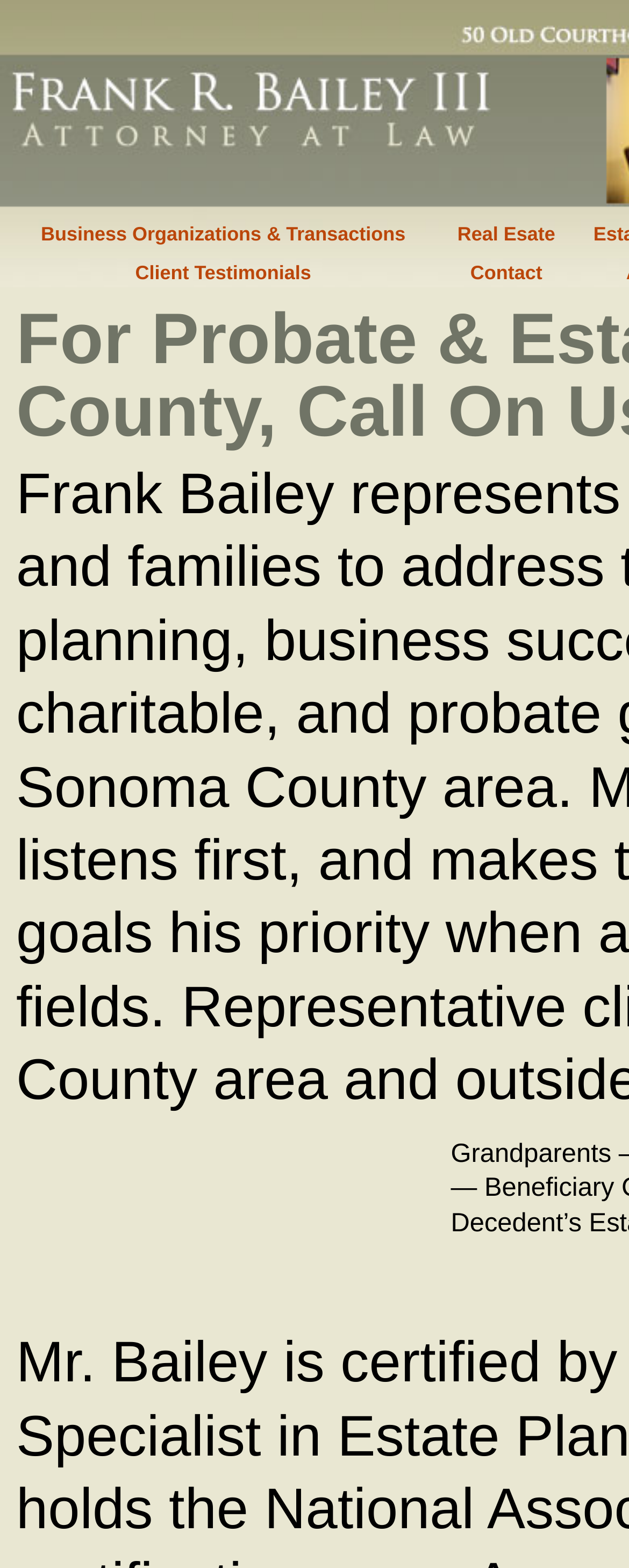Please determine the primary heading and provide its text.

For Probate & Estate Planning in Sonoma County, Call On Us